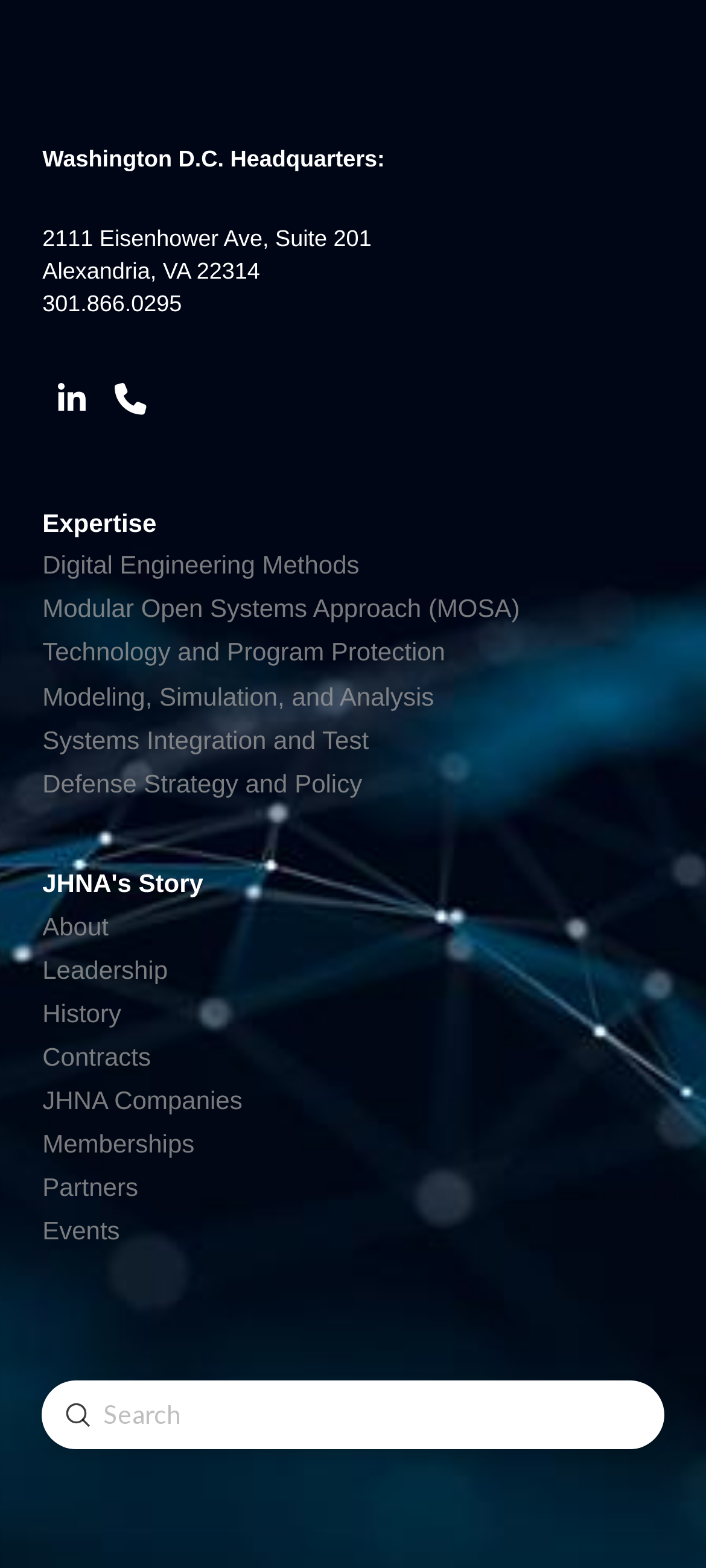Locate the bounding box of the user interface element based on this description: "Privacy Policy".

None